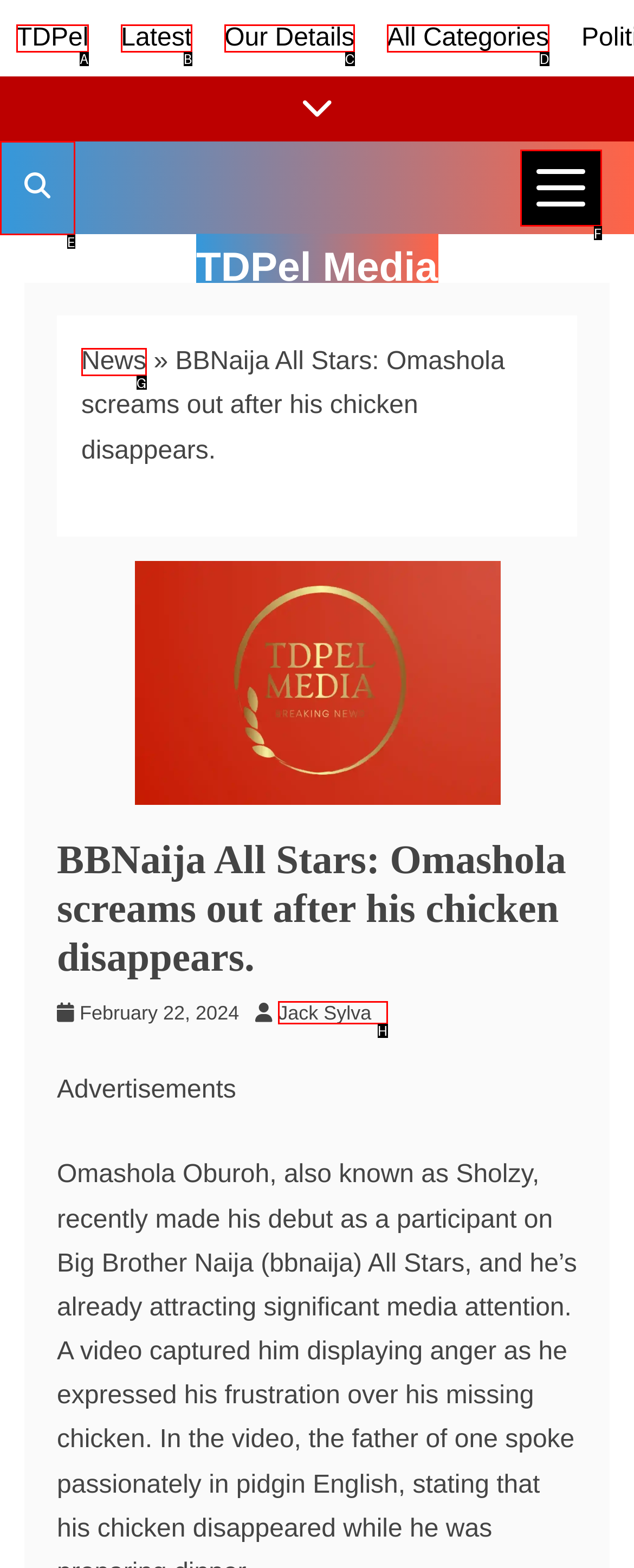What option should I click on to execute the task: Search TDPel Media? Give the letter from the available choices.

E